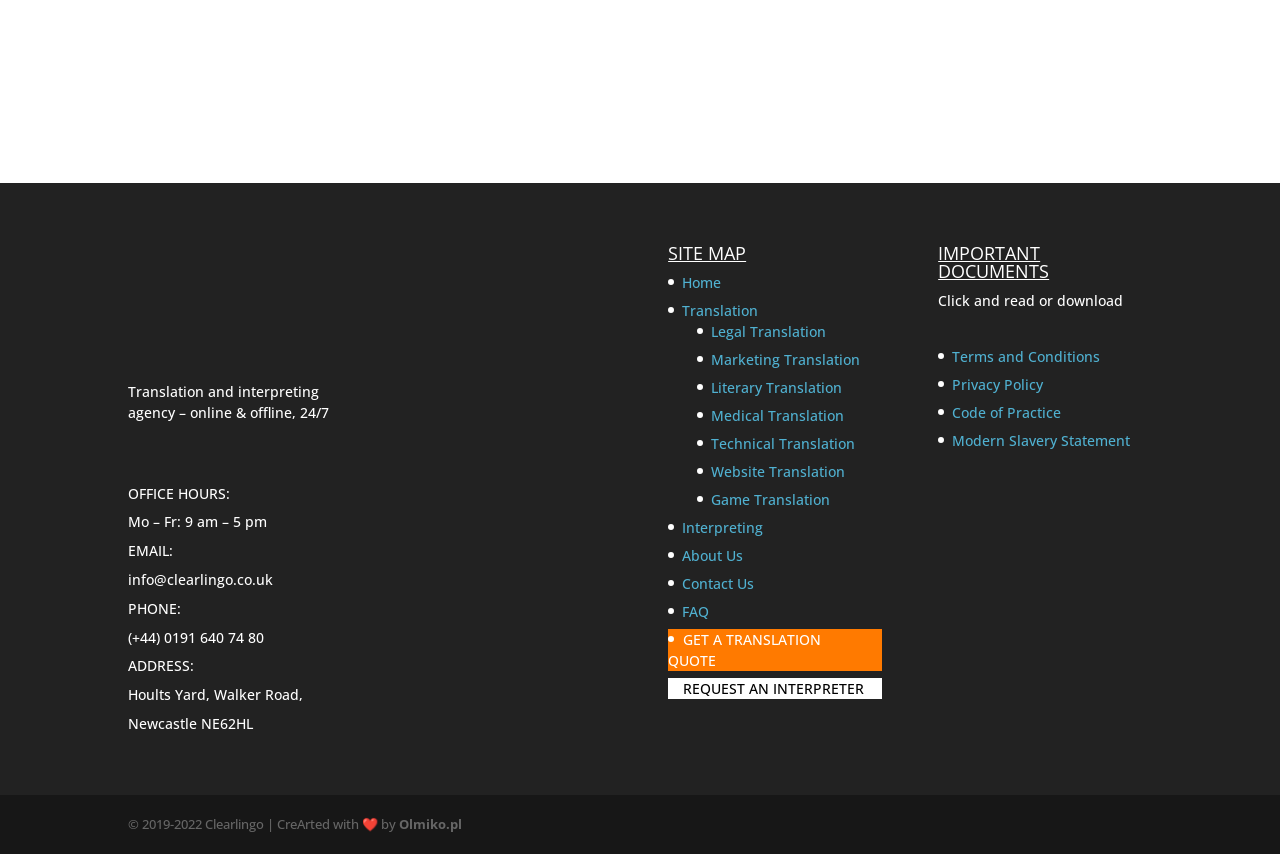What is the company name of the translation and interpreting agency?
Kindly offer a comprehensive and detailed response to the question.

The company name can be found in the logo link at the top left of the webpage, which says 'Logo Clearlingo'. Additionally, the company name is also mentioned in the footer of the webpage, which says '© 2019-2022 Clearlingo'.